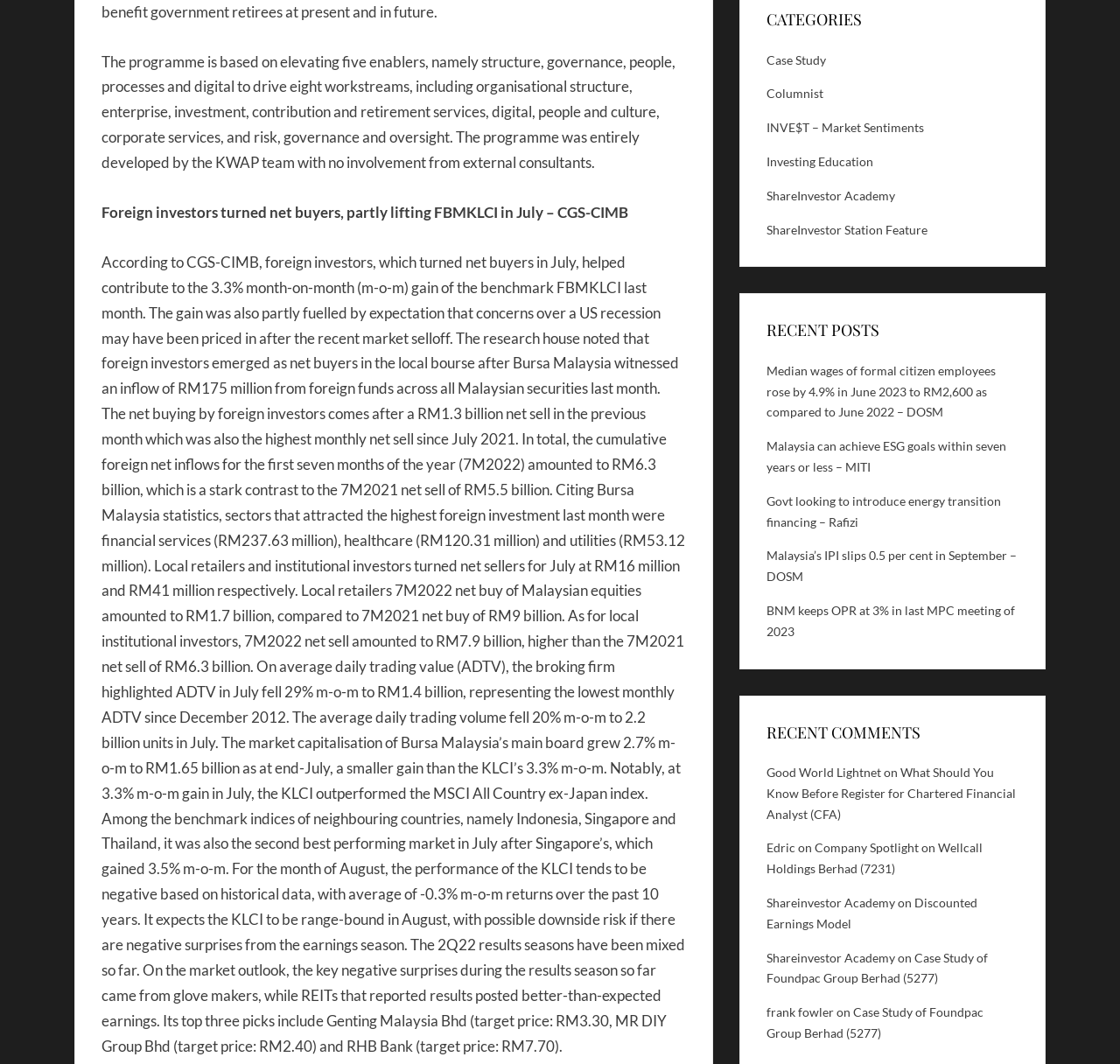Please determine the bounding box coordinates of the element's region to click in order to carry out the following instruction: "Explore 'ShareInvestor Academy'". The coordinates should be four float numbers between 0 and 1, i.e., [left, top, right, bottom].

[0.684, 0.177, 0.799, 0.191]